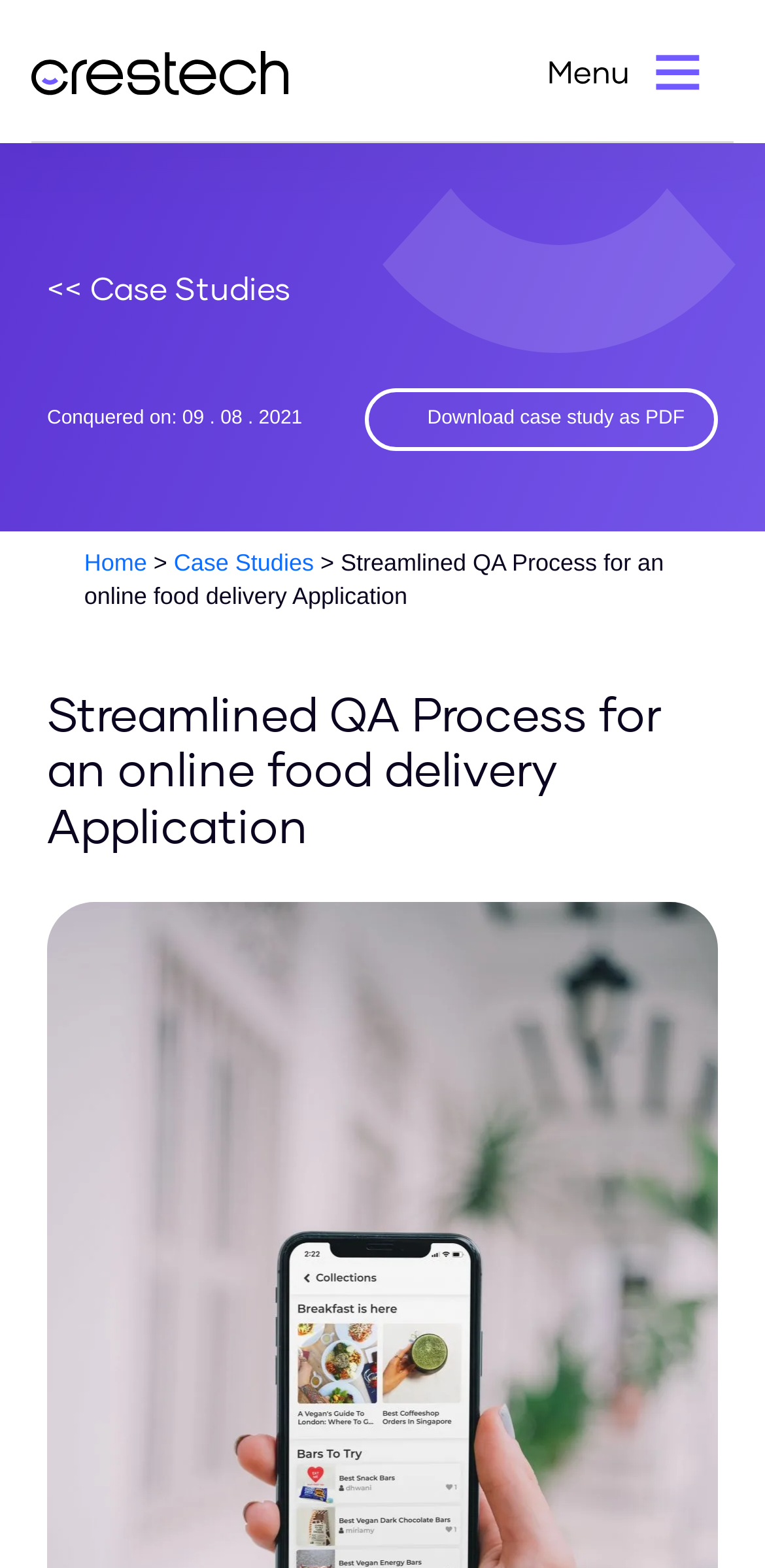How many main navigation links are there?
Please provide a full and detailed response to the question.

I found the number of main navigation links by looking at the links 'Home', 'Case Studies', and the current page link, which are located below the company logo and above the main content.